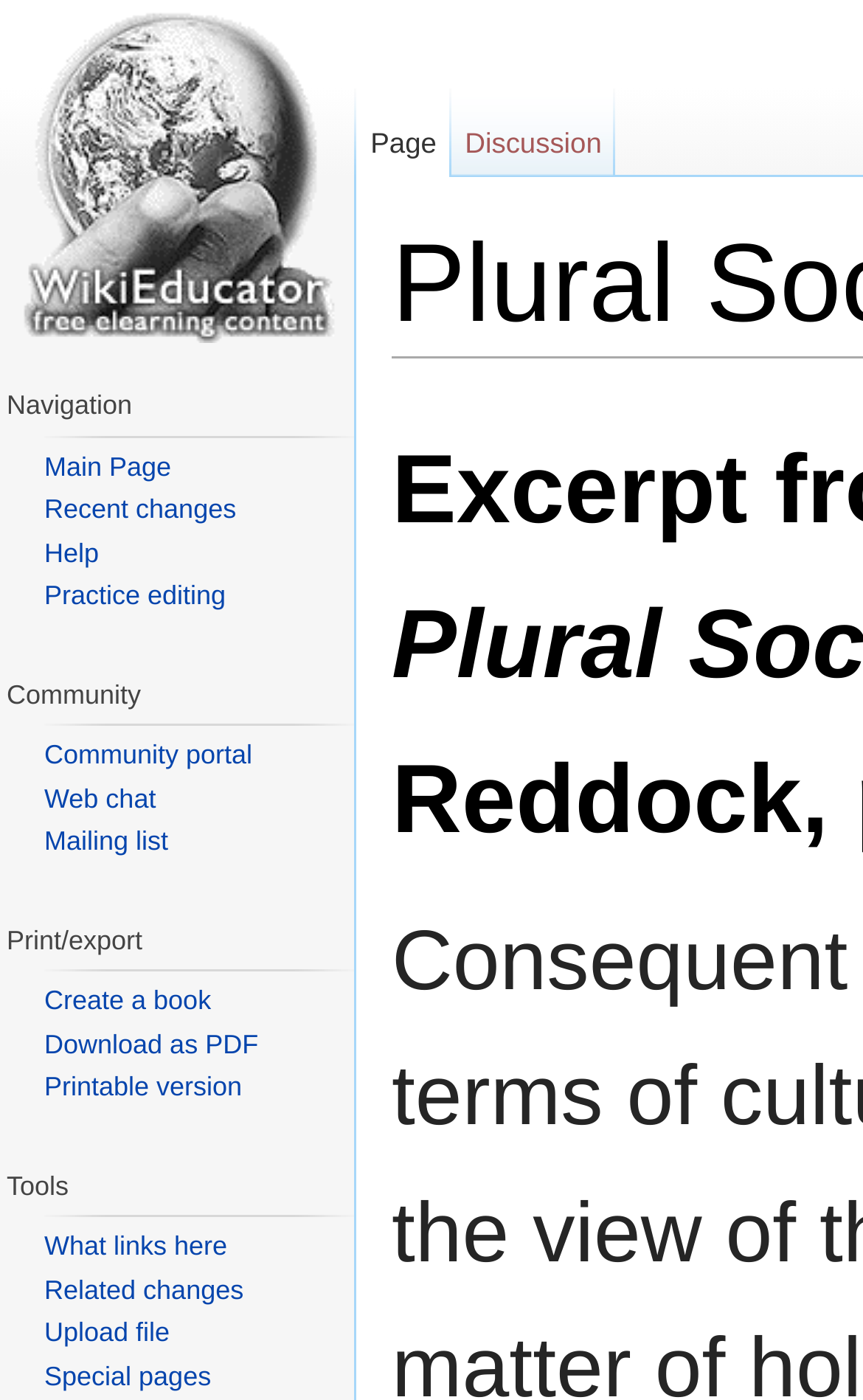Answer the question in one word or a short phrase:
What is the second link in the 'Community' navigation section?

Web chat